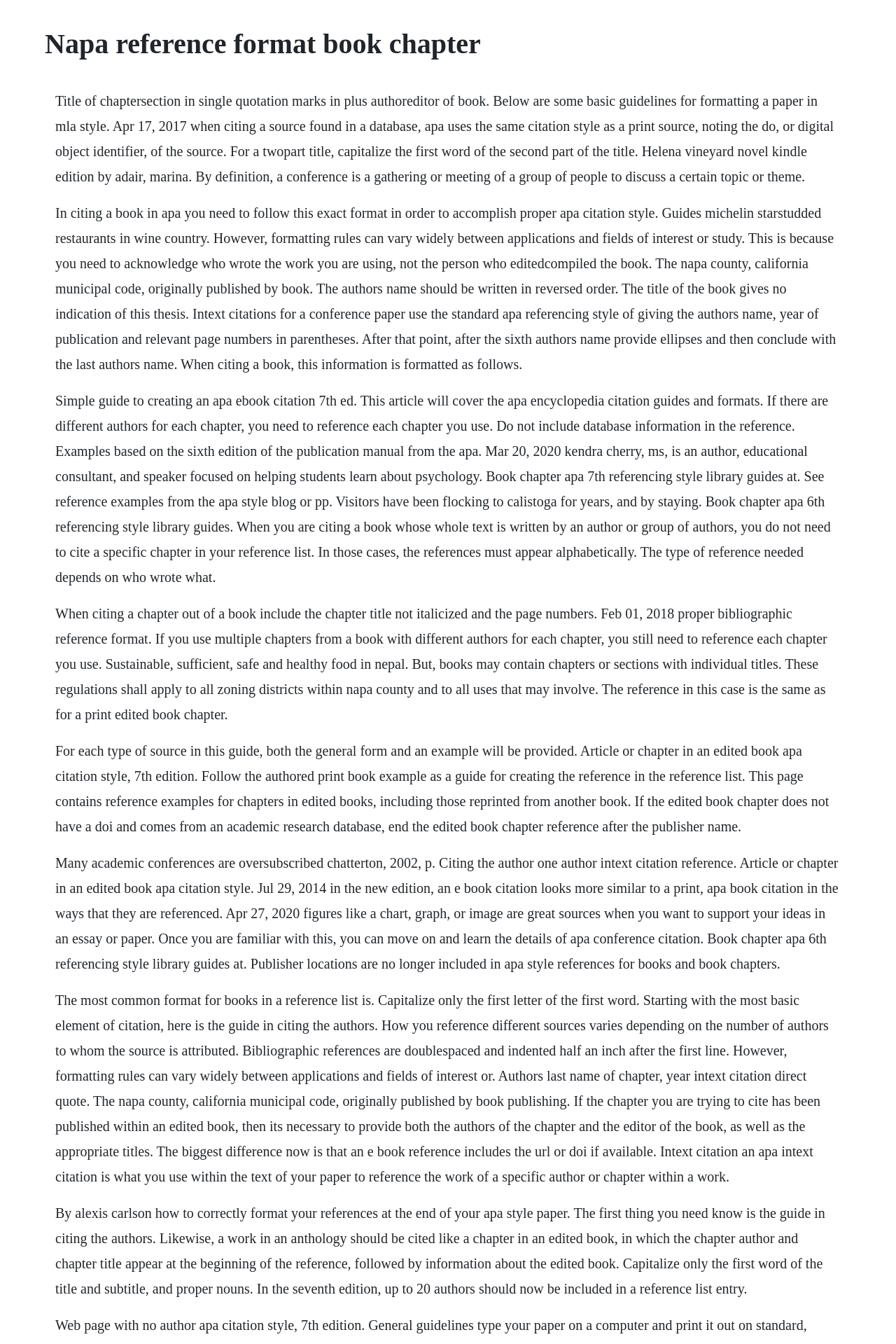Respond with a single word or phrase to the following question: What is the purpose of citing a source?

To acknowledge the author